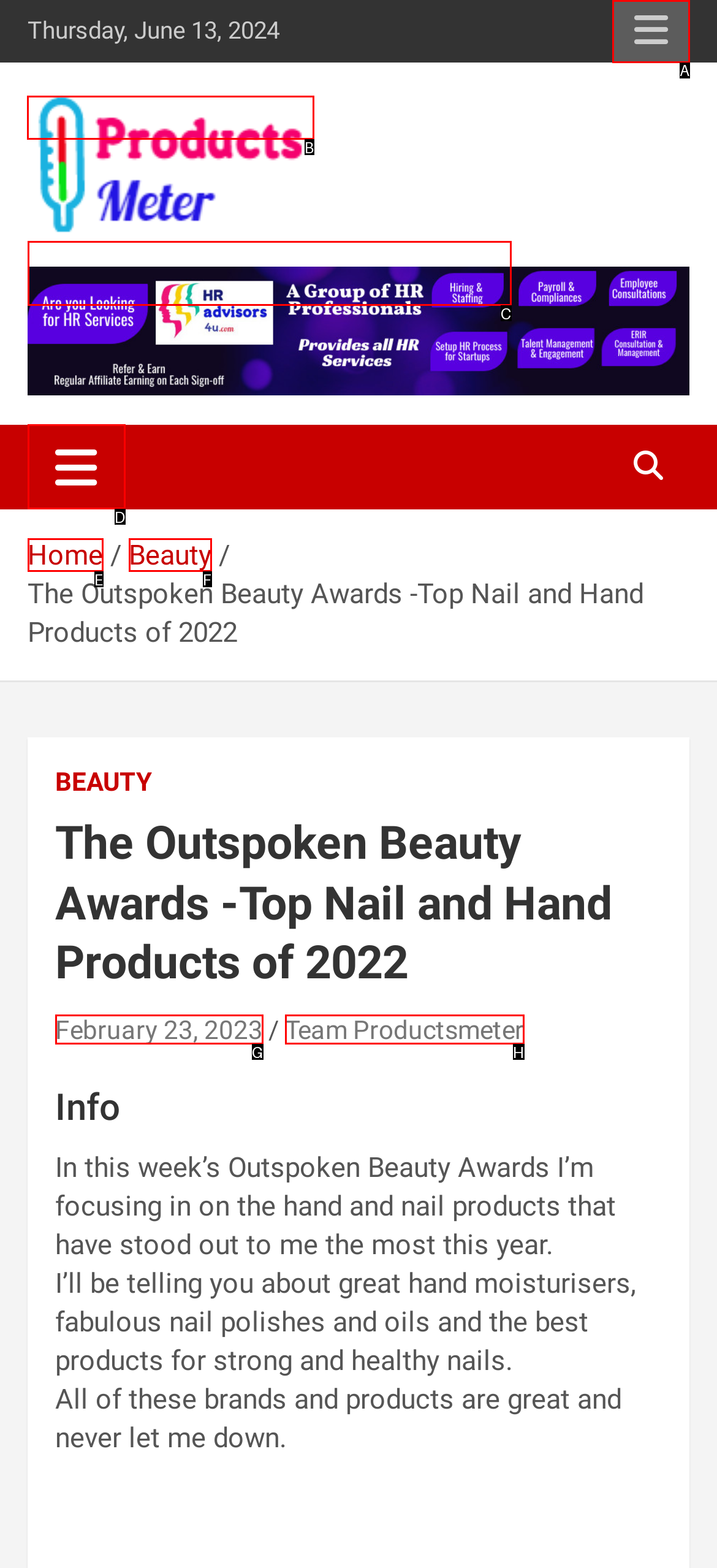Which HTML element should be clicked to complete the task: Visit the productsmeter.com homepage? Answer with the letter of the corresponding option.

B